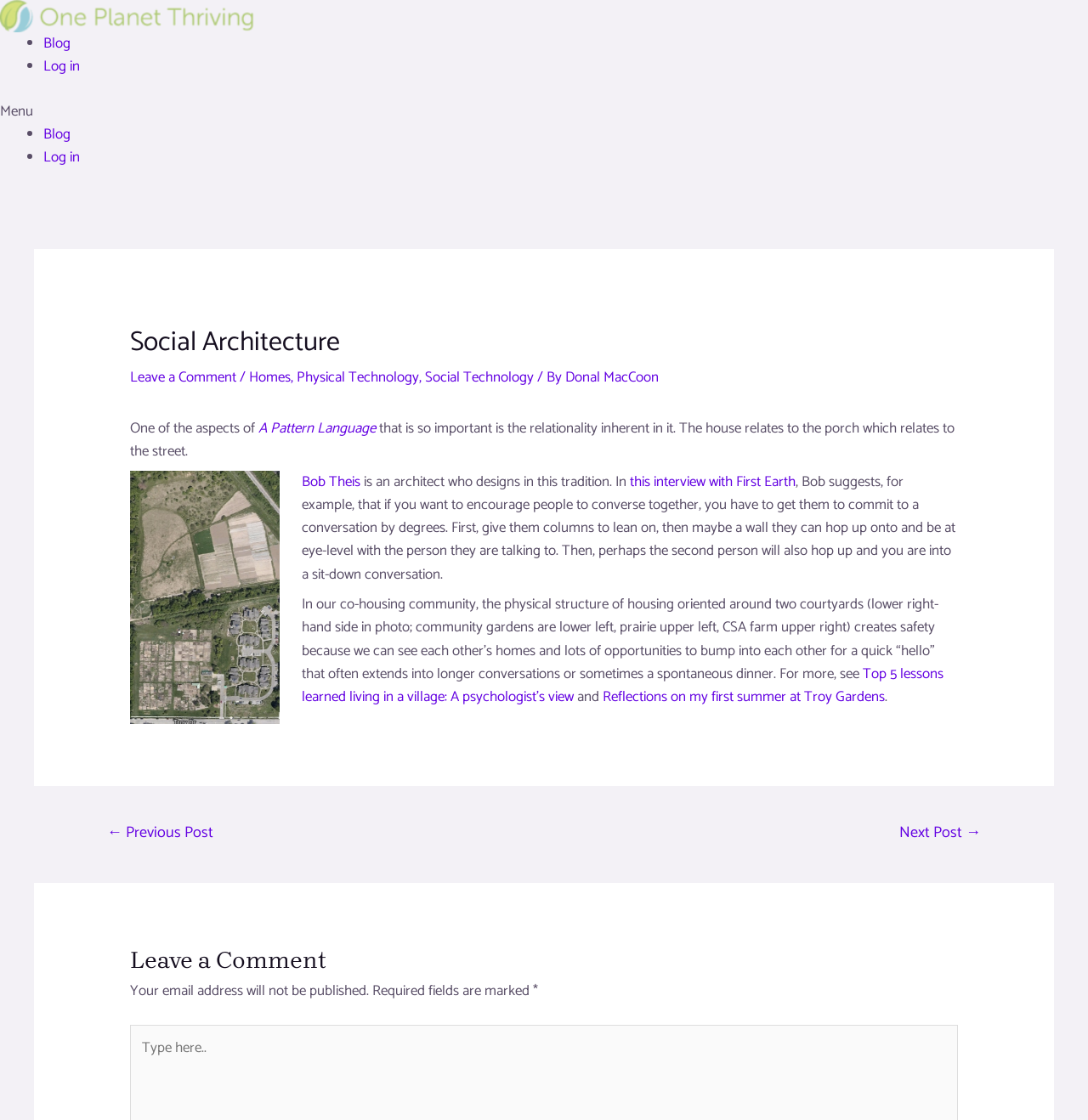Please answer the following question using a single word or phrase: 
What is the name of the architect mentioned?

Bob Theis